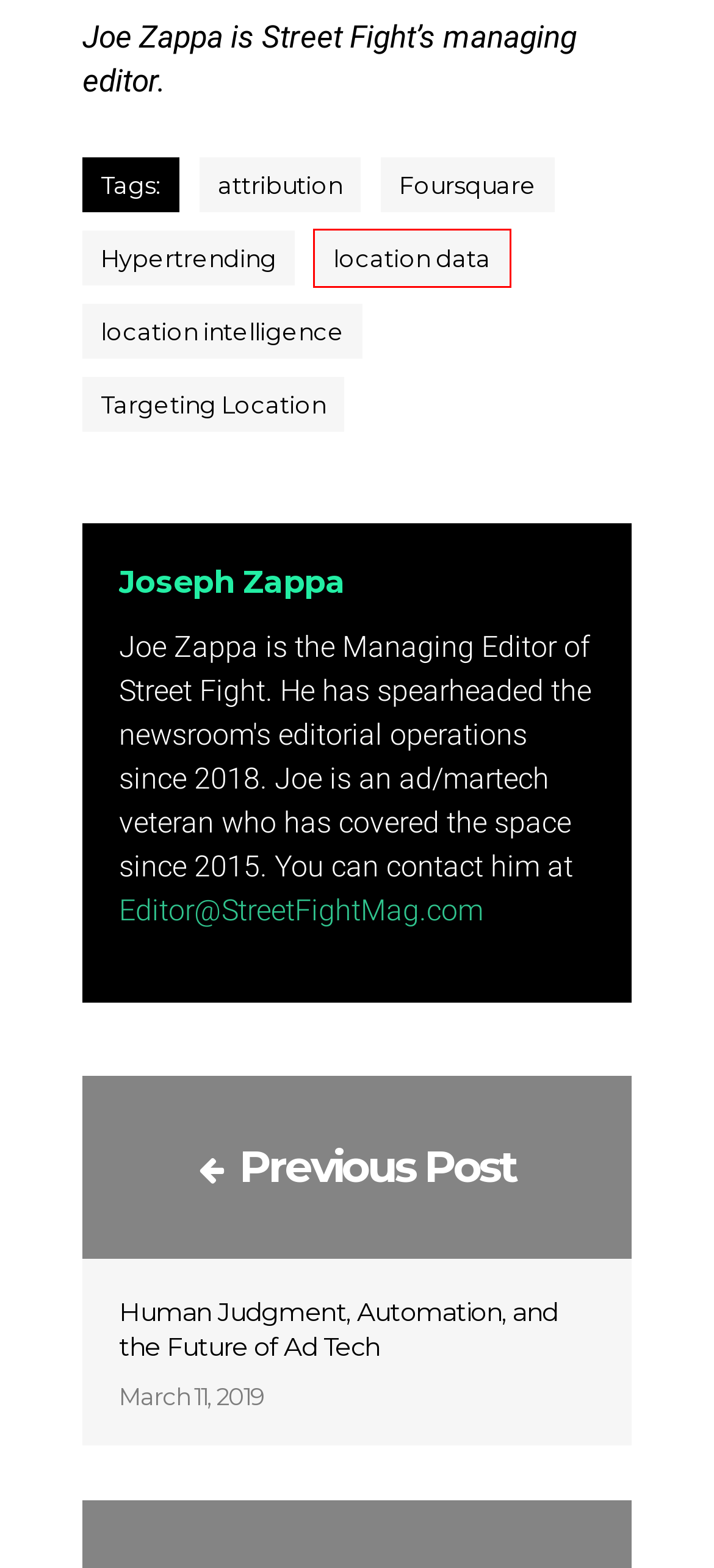Consider the screenshot of a webpage with a red bounding box and select the webpage description that best describes the new page that appears after clicking the element inside the red box. Here are the candidates:
A. location intelligence | Street Fight
B. Hypertrending | Street Fight
C. attribution | Street Fight
D. Targeting Location | Street Fight
E. Joseph Zappa | Street Fight
F. location data | Street Fight
G. Human Judgment, Automation, and the Future of Ad Tech | Street Fight
H. Foursquare | Street Fight

F